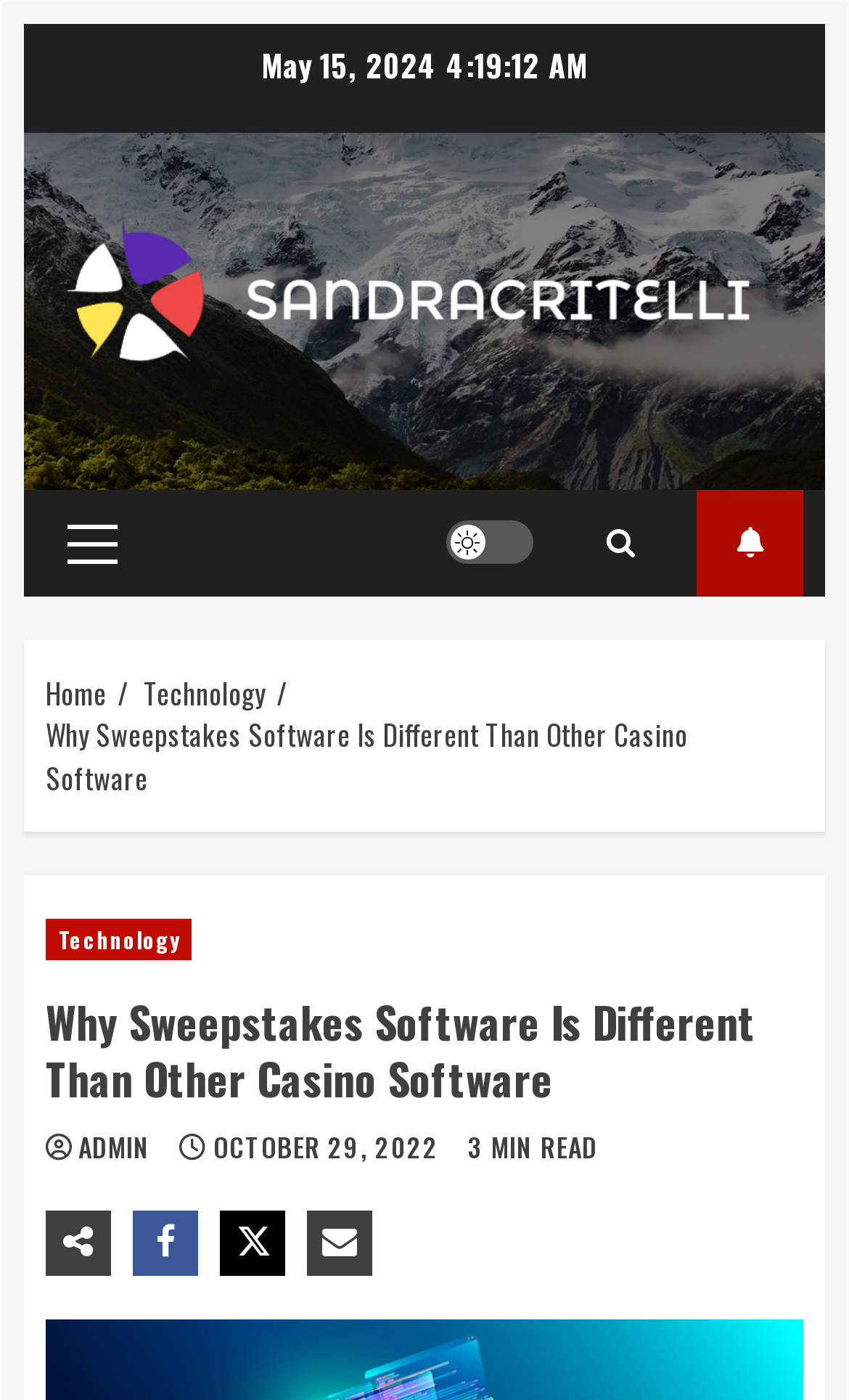Please determine the bounding box coordinates of the element to click on in order to accomplish the following task: "Toggle the light/dark mode". Ensure the coordinates are four float numbers ranging from 0 to 1, i.e., [left, top, right, bottom].

[0.526, 0.372, 0.628, 0.403]